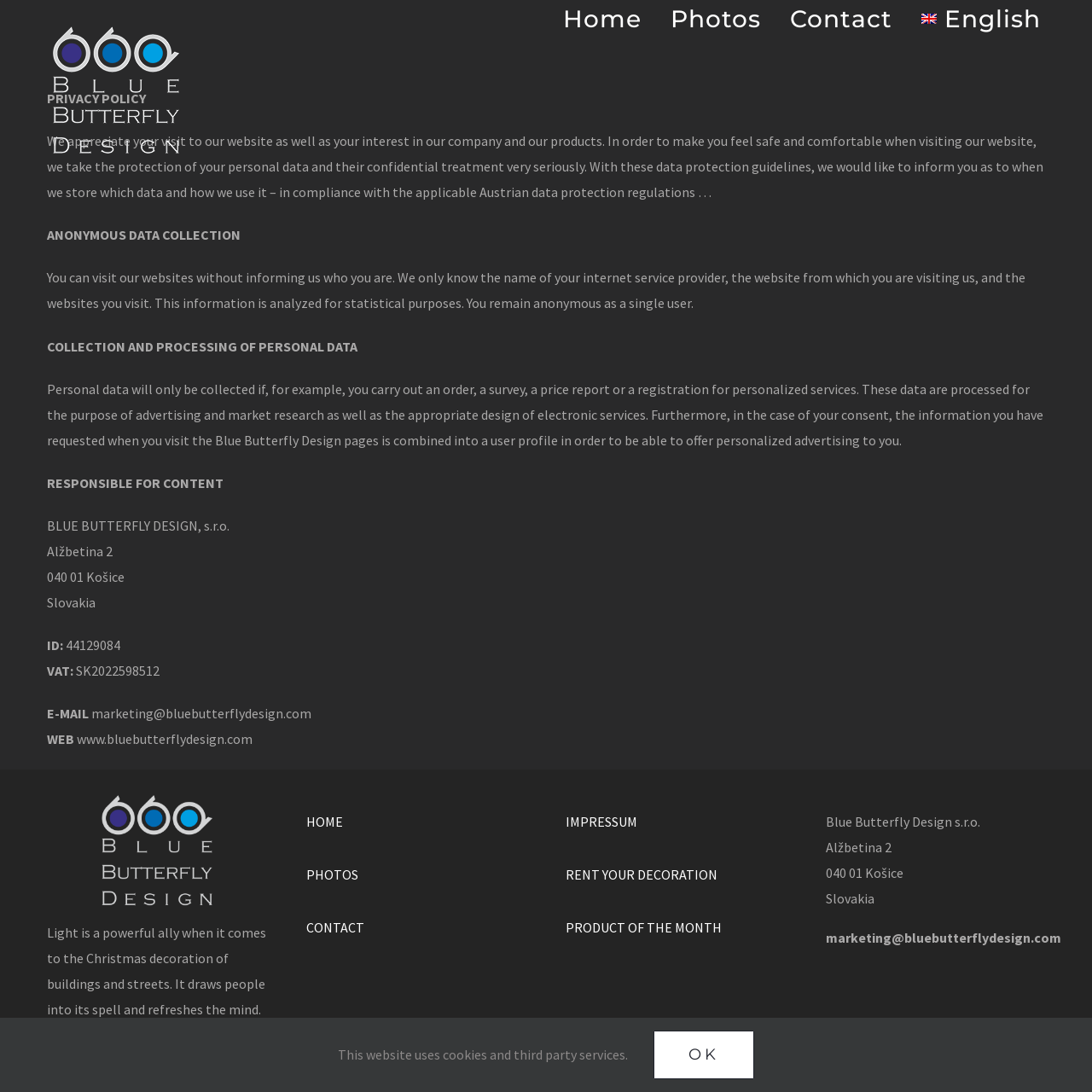Determine the bounding box coordinates in the format (top-left x, top-left y, bottom-right x, bottom-right y). Ensure all values are floating point numbers between 0 and 1. Identify the bounding box of the UI element described by: CONTACT

[0.281, 0.841, 0.334, 0.857]